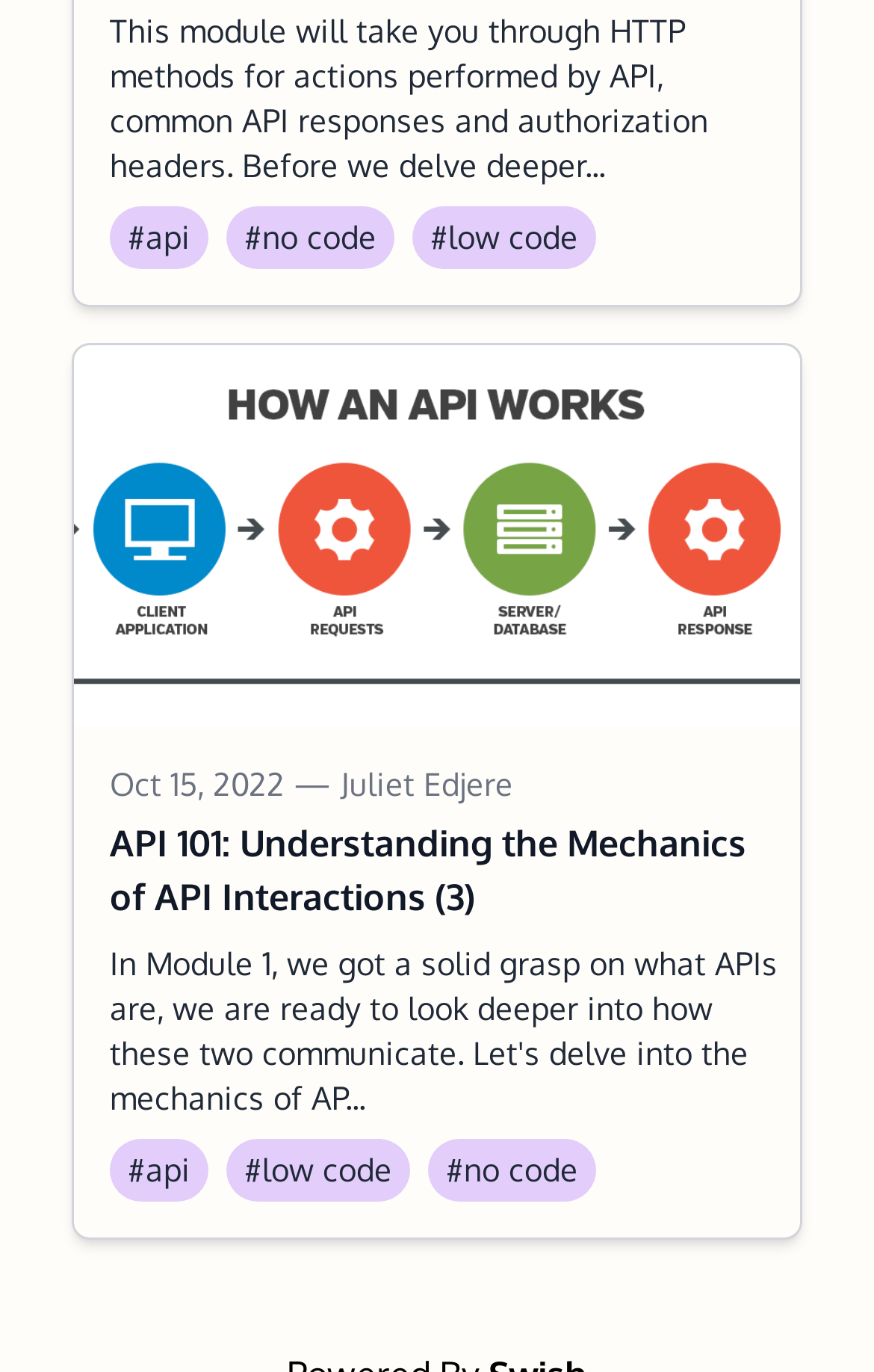Provide the bounding box coordinates for the specified HTML element described in this description: "#no code". The coordinates should be four float numbers ranging from 0 to 1, in the format [left, top, right, bottom].

[0.49, 0.829, 0.682, 0.875]